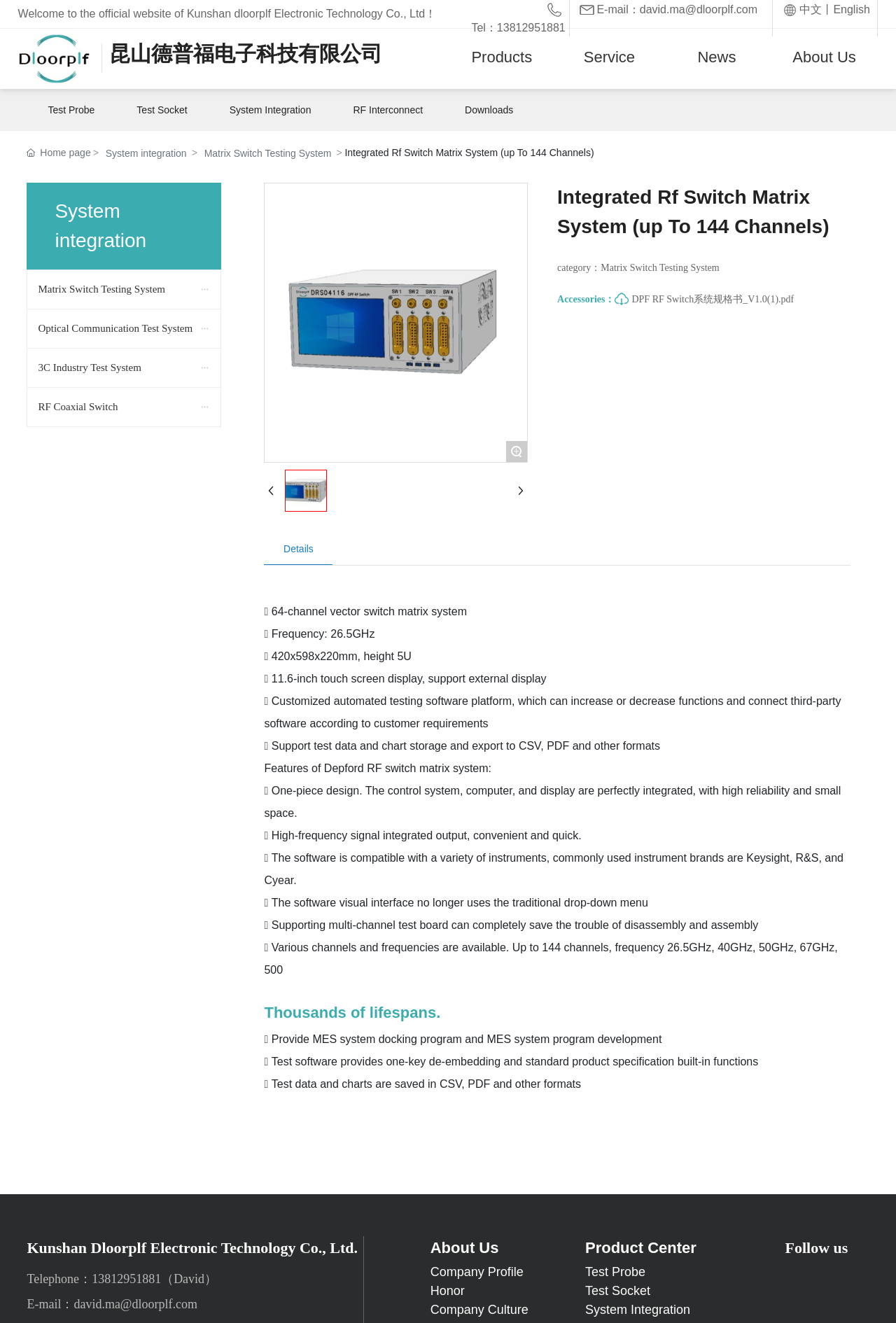Locate the bounding box coordinates of the segment that needs to be clicked to meet this instruction: "Click the 'Products' link".

[0.526, 0.038, 0.594, 0.048]